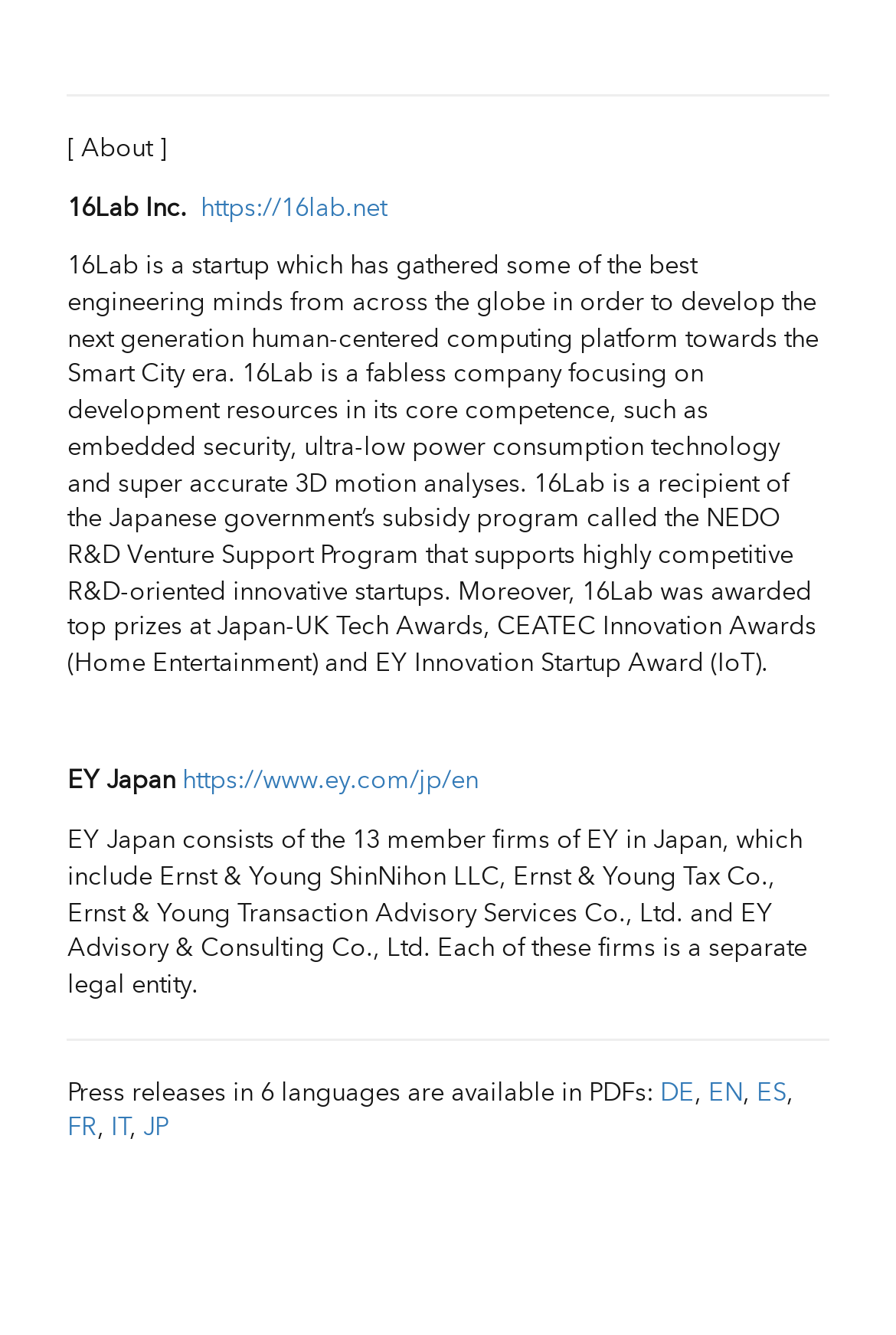Using the elements shown in the image, answer the question comprehensively: What is the name of the company that EY Japan consists of?

The webpage mentions that EY Japan consists of the 13 member firms of EY in Japan, which include Ernst & Young ShinNihon LLC, Ernst & Young Tax Co., Ernst & Young Transaction Advisory Services Co., Ltd., and EY Advisory & Consulting Co., Ltd.